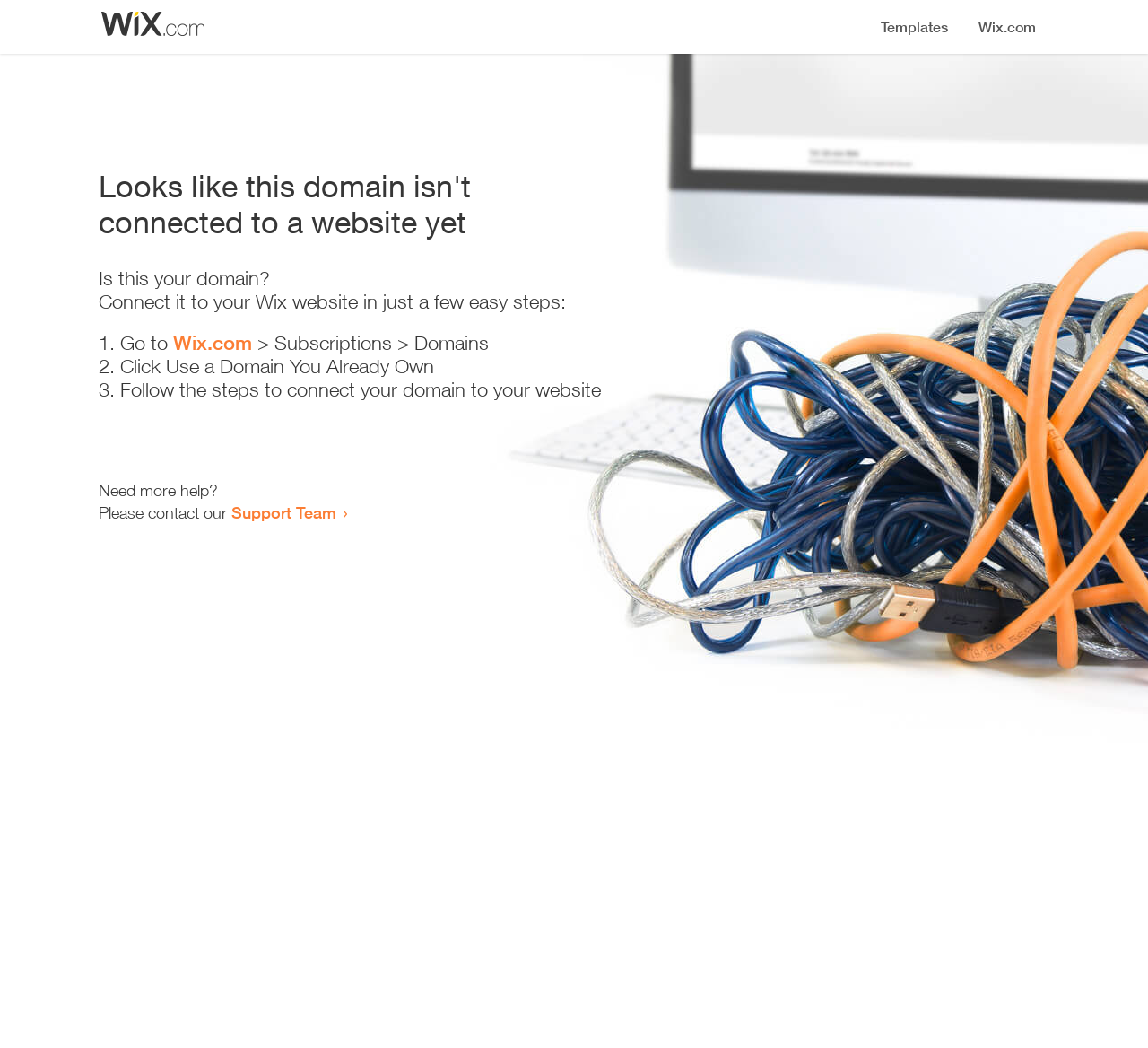Generate the text content of the main heading of the webpage.

Looks like this domain isn't
connected to a website yet